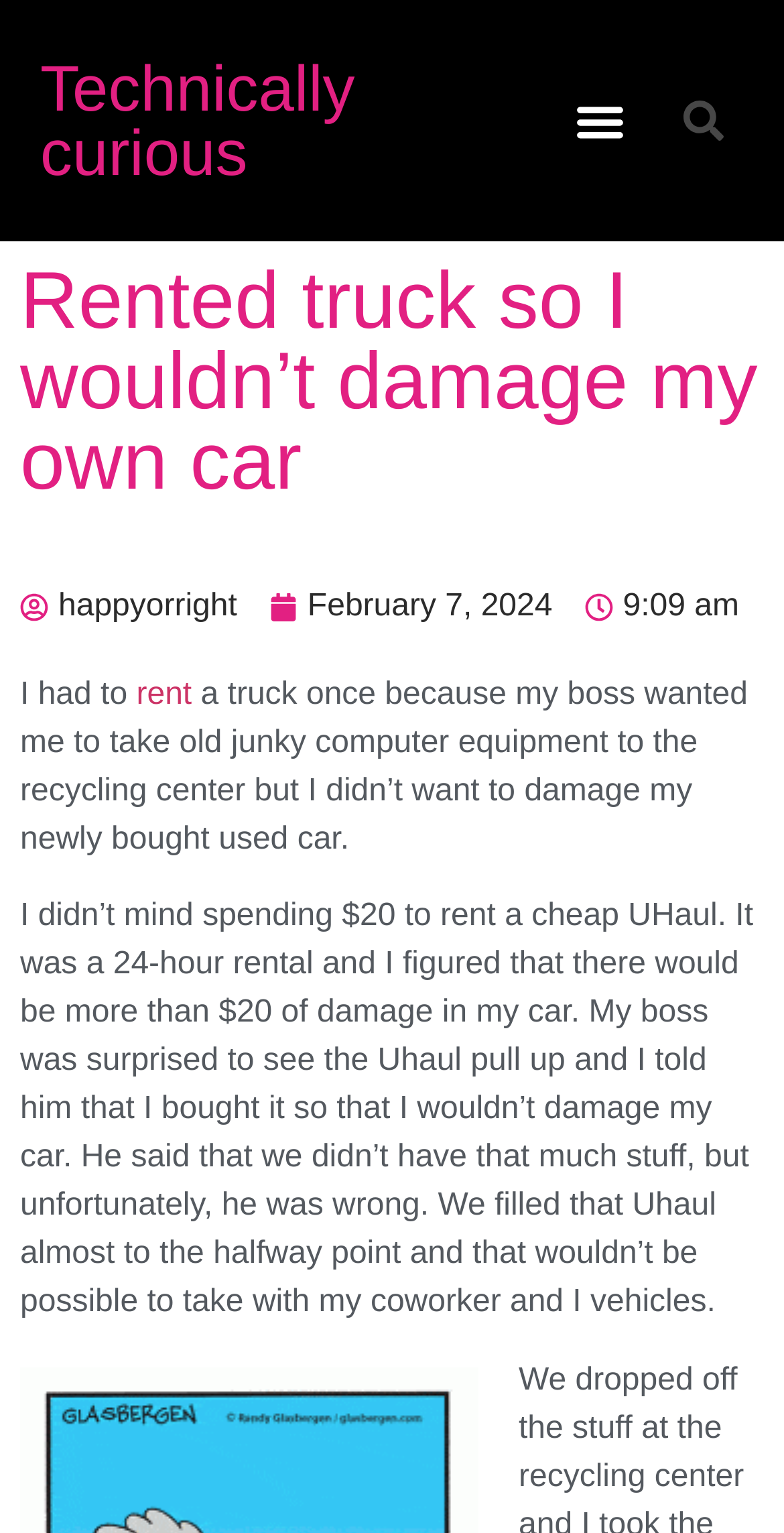Provide the bounding box for the UI element matching this description: "Technically curious".

[0.051, 0.034, 0.453, 0.123]